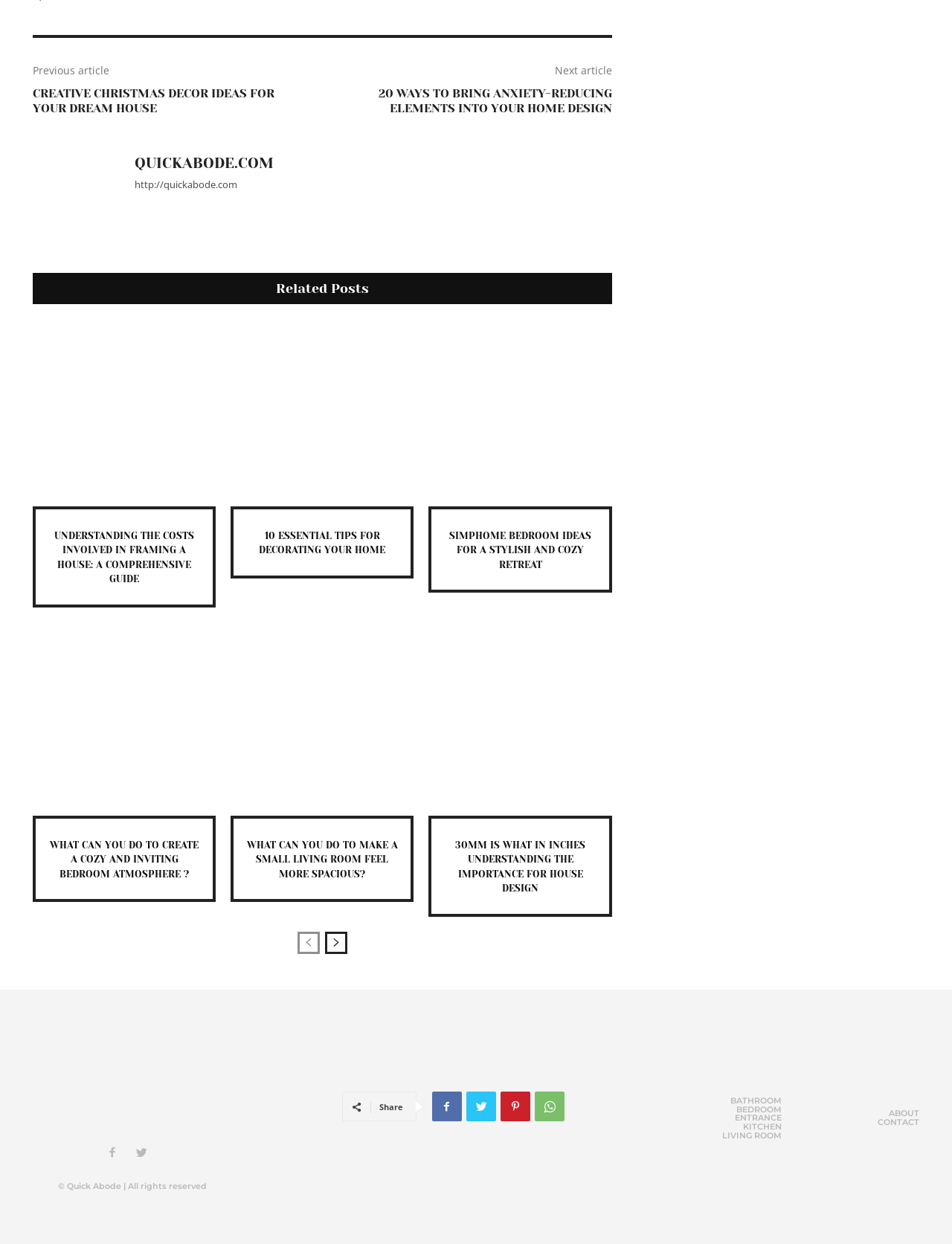What is the copyright information of the website?
Look at the screenshot and respond with one word or a short phrase.

© Quick Abode | All rights reserved